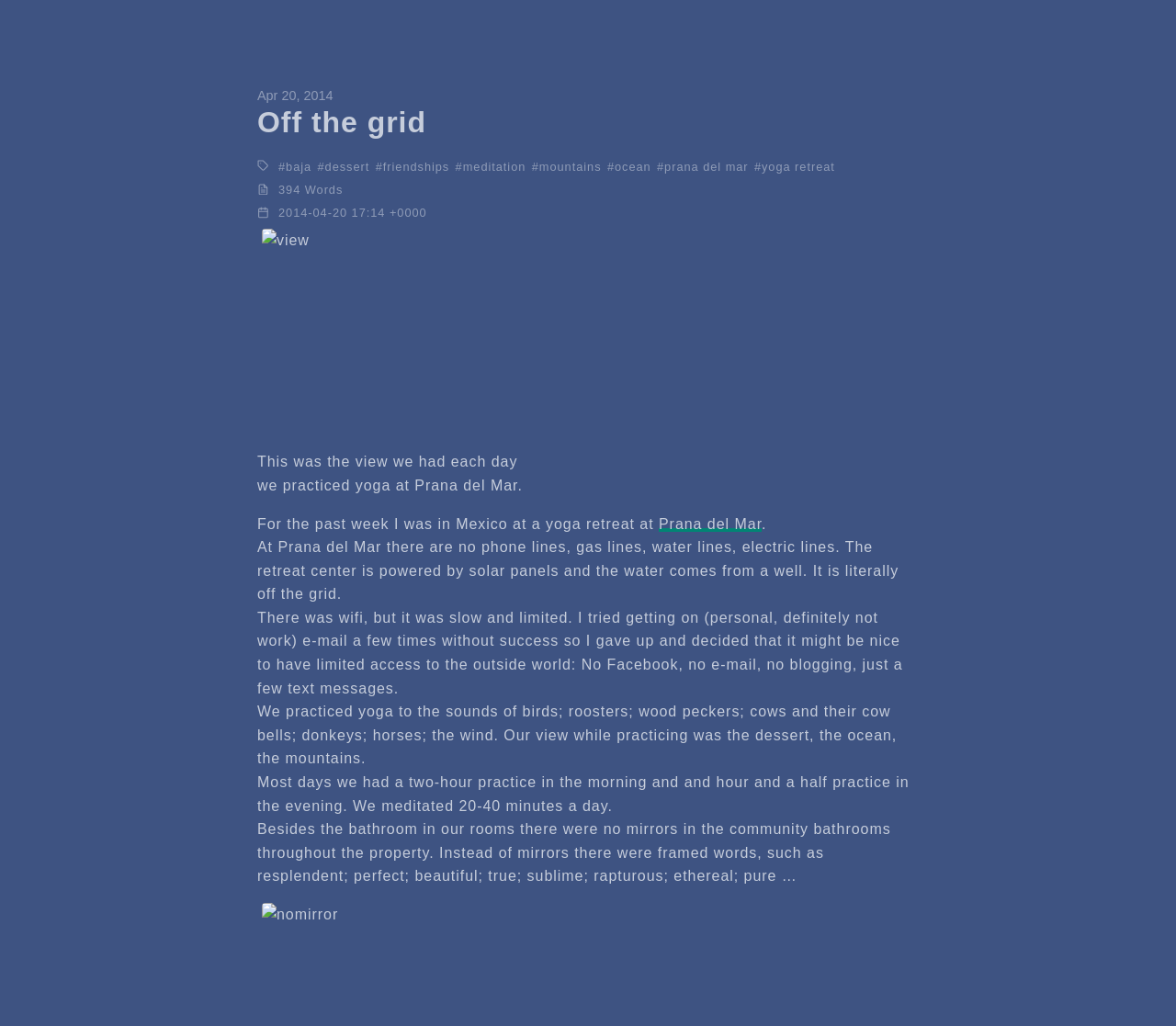Determine the bounding box coordinates for the area you should click to complete the following instruction: "Click the 'baja' link".

[0.243, 0.155, 0.265, 0.169]